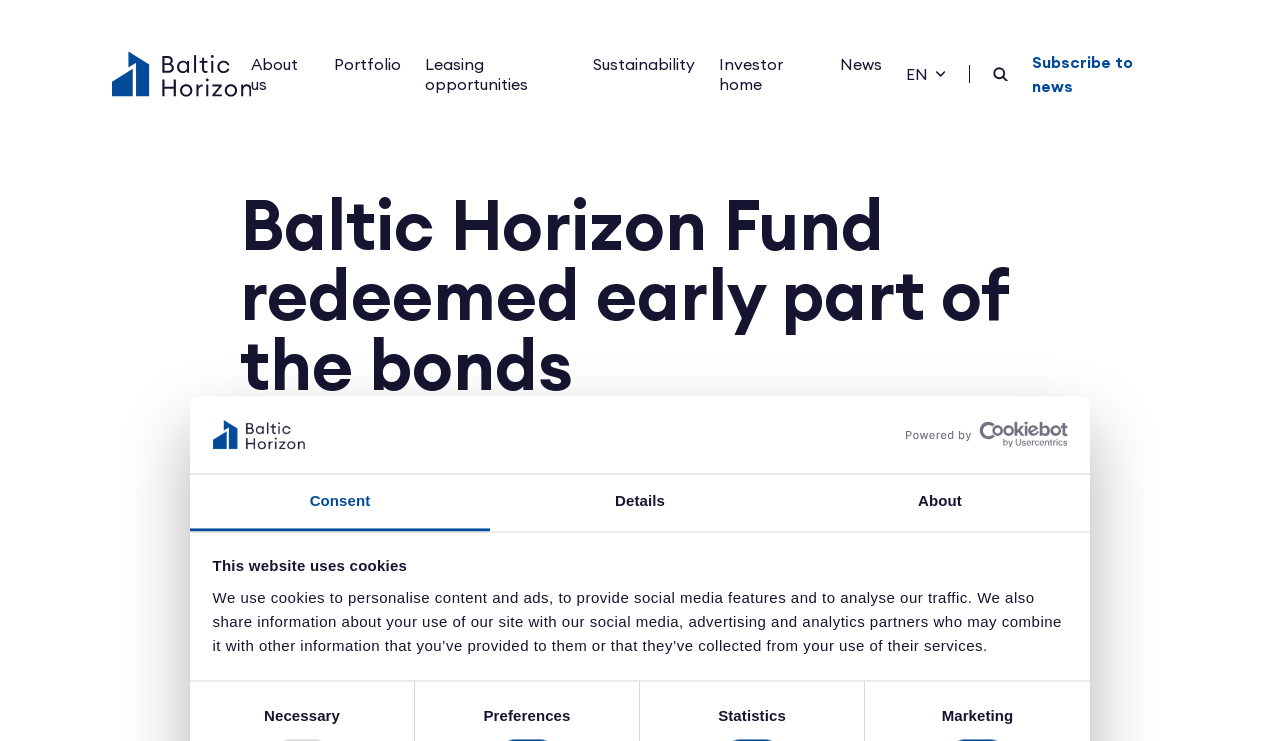Please identify the bounding box coordinates of the area that needs to be clicked to follow this instruction: "Go to About us".

[0.196, 0.054, 0.242, 0.146]